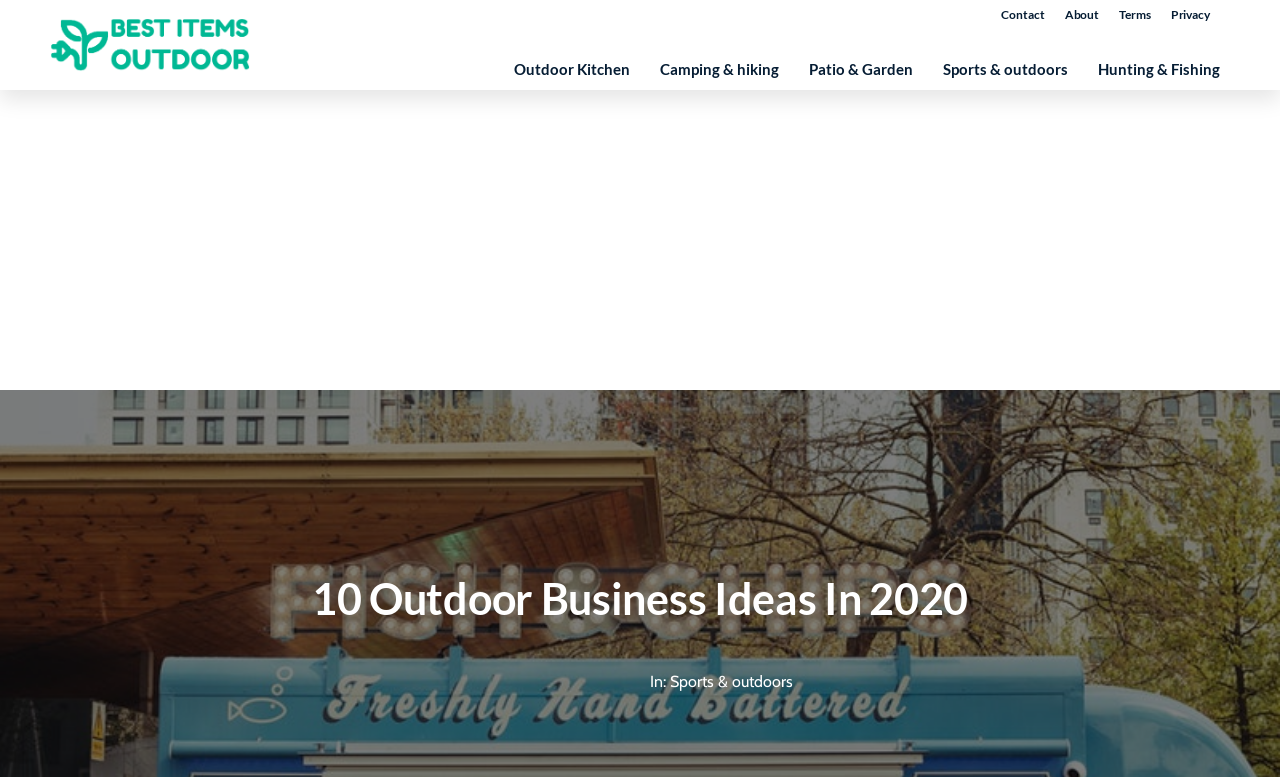Provide a short answer using a single word or phrase for the following question: 
How many categories of outdoor business ideas are listed on the webpage?

5